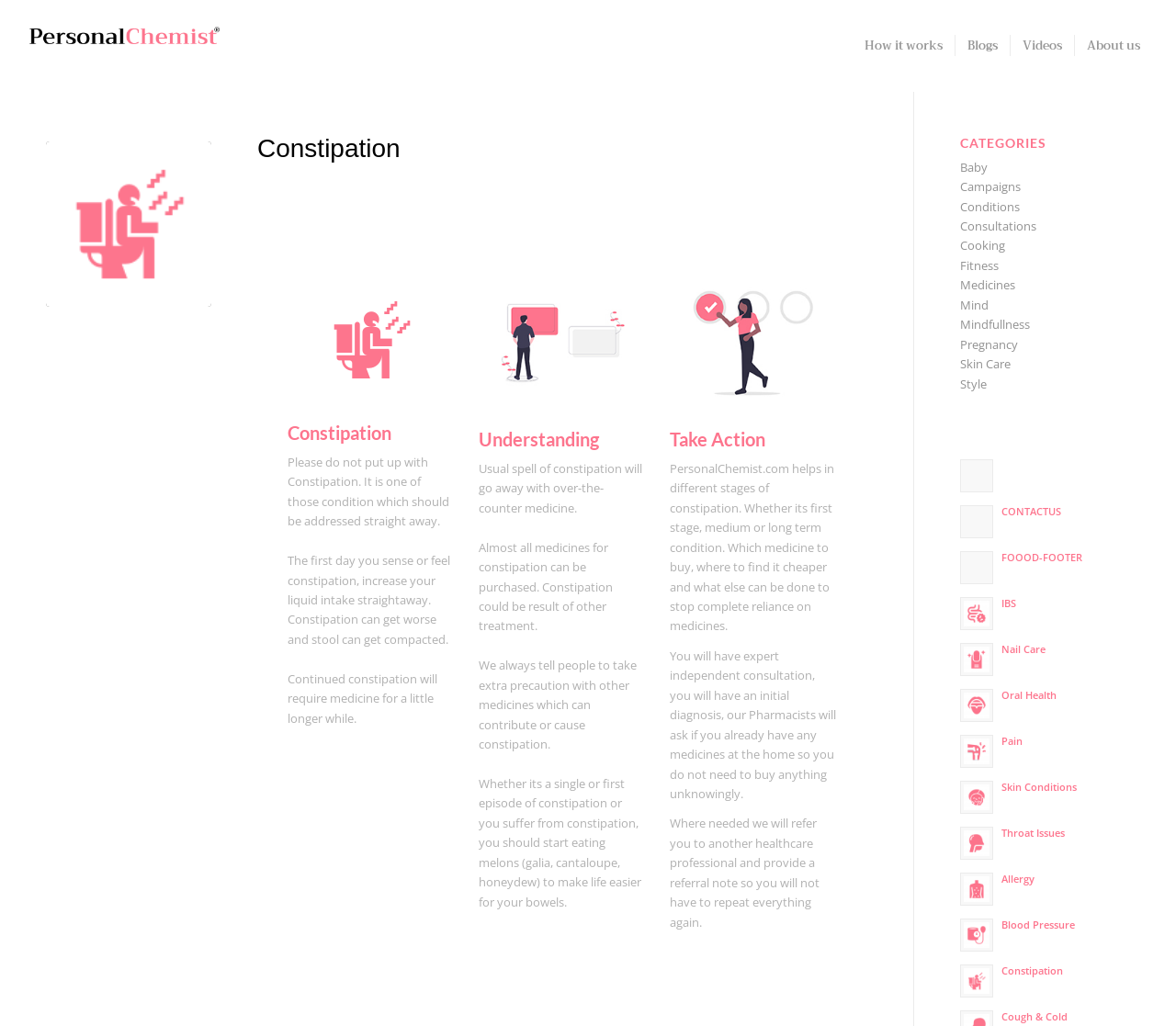Please find the bounding box coordinates of the clickable region needed to complete the following instruction: "Click the 'About' link". The bounding box coordinates must consist of four float numbers between 0 and 1, i.e., [left, top, right, bottom].

None